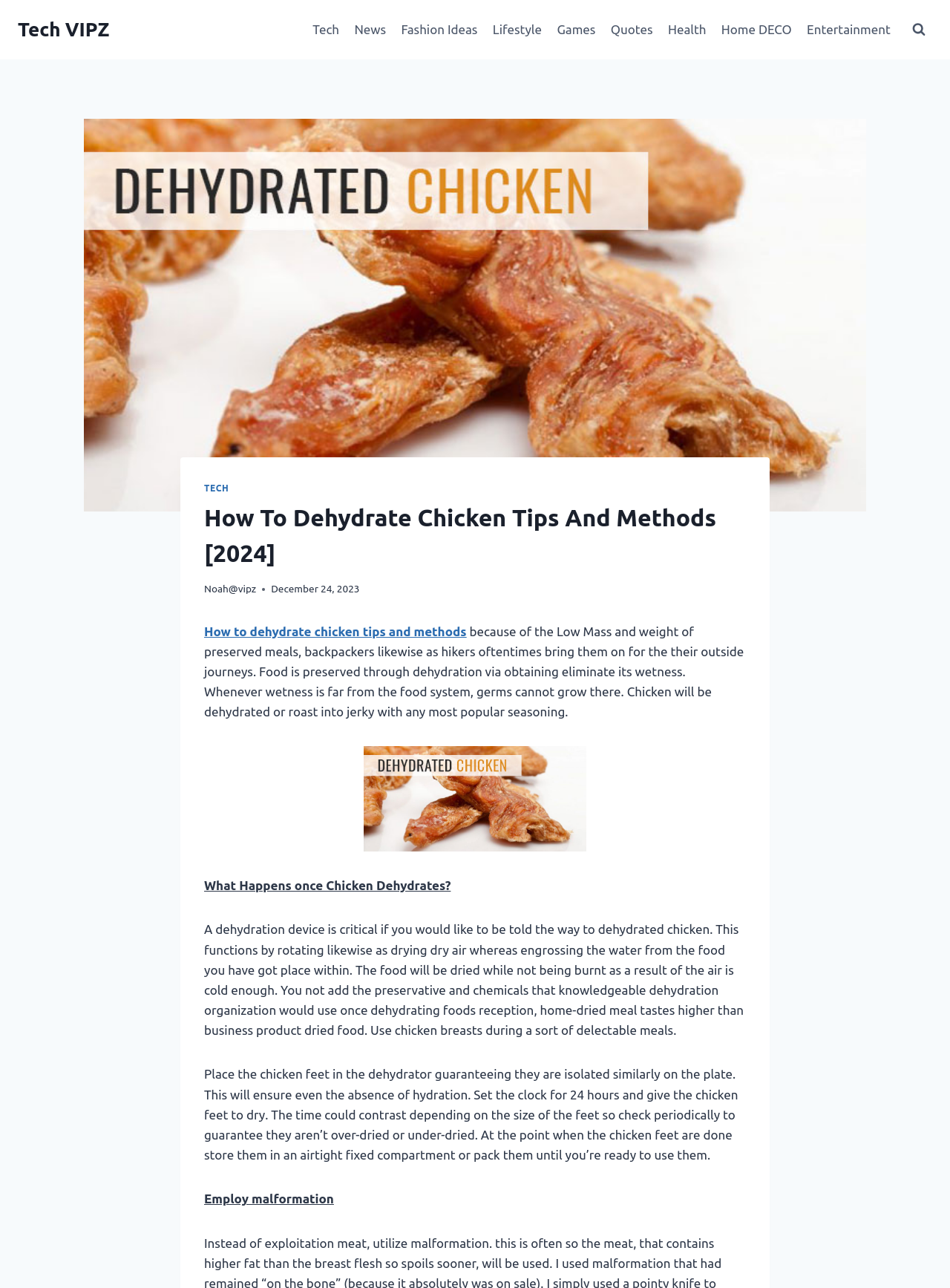Please pinpoint the bounding box coordinates for the region I should click to adhere to this instruction: "Visit the 'Home DECO' page".

[0.751, 0.009, 0.841, 0.037]